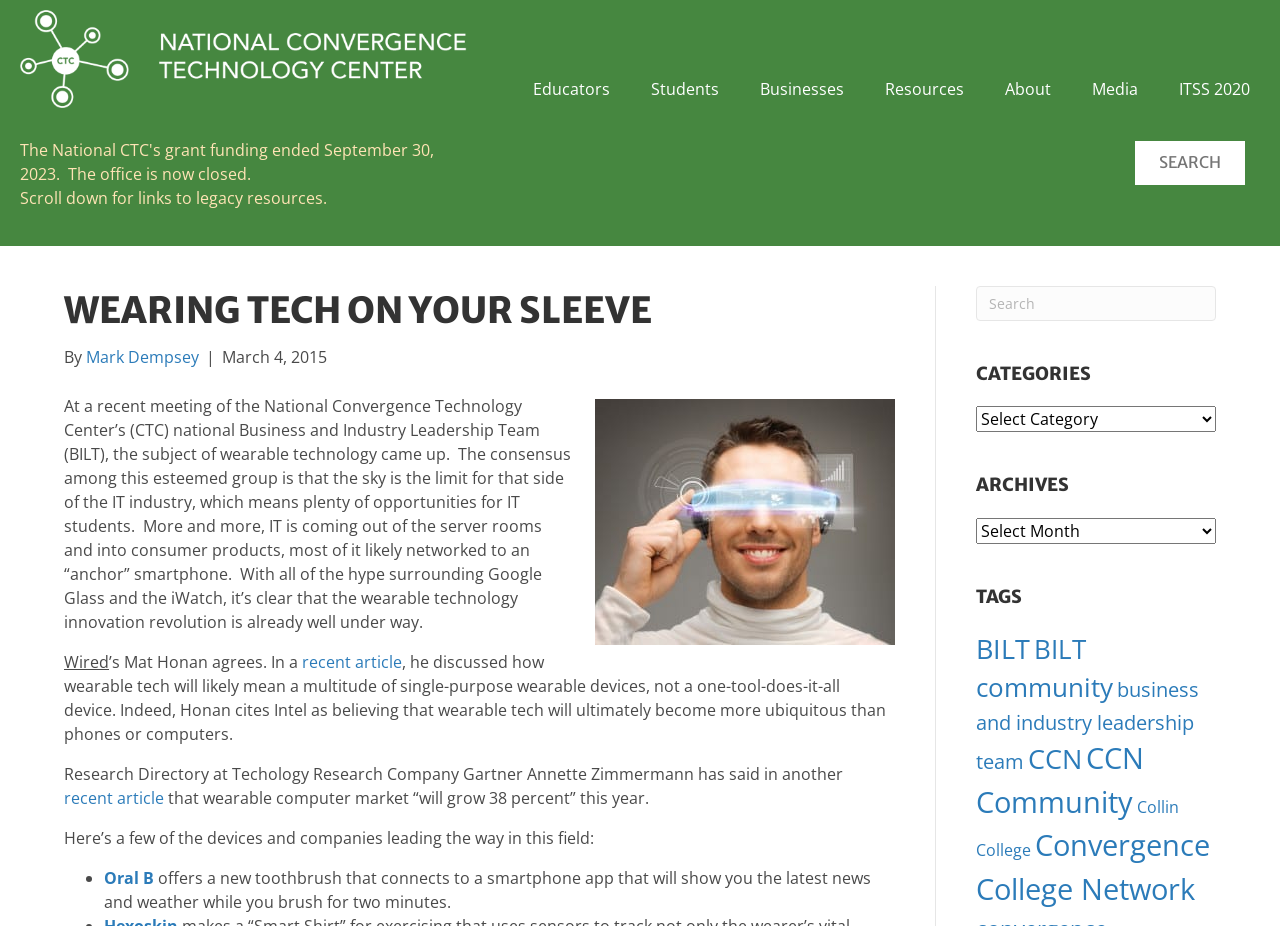Find and provide the bounding box coordinates for the UI element described here: "business and industry leadership team". The coordinates should be given as four float numbers between 0 and 1: [left, top, right, bottom].

[0.762, 0.73, 0.936, 0.837]